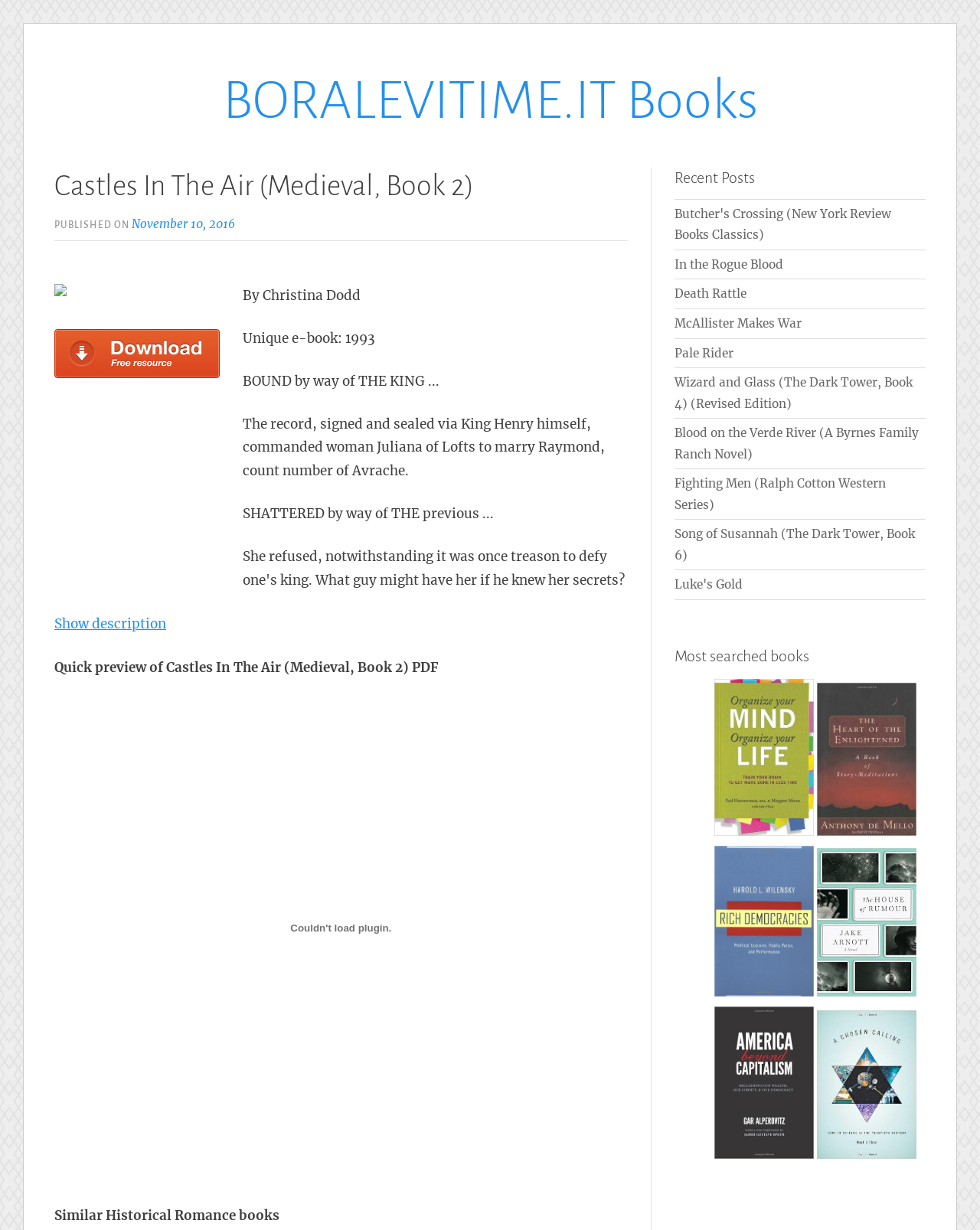Present a detailed account of what is displayed on the webpage.

This webpage is about a book titled "Castles In The Air (Medieval, Book 2)" by Christina Dodd. At the top, there is a link to skip to the content. Below that, there is a header section with the book title, publication date, and a download link for the book in PDF format. To the right of the header section, there is a small image. 

Below the header section, there is a brief description of the book, including the author's name, publication year, and a short summary of the story. 

Further down, there is a link to show the full description of the book. Below that, there is a quick preview of the book in PDF format, which is embedded in the page. 

On the right side of the page, there are two sections: "Recent Posts" and "Most searched books". The "Recent Posts" section lists several book titles with links, including "Butcher's Crossing", "In the Rogue Blood", and "Wizard and Glass". The "Most searched books" section also lists several book titles with links, including "Organize Your Mind, Organize Your Life", "Heart of the Enlightened", and "America Beyond Capitalism". Each book title in these sections has a small image to the left of the link.